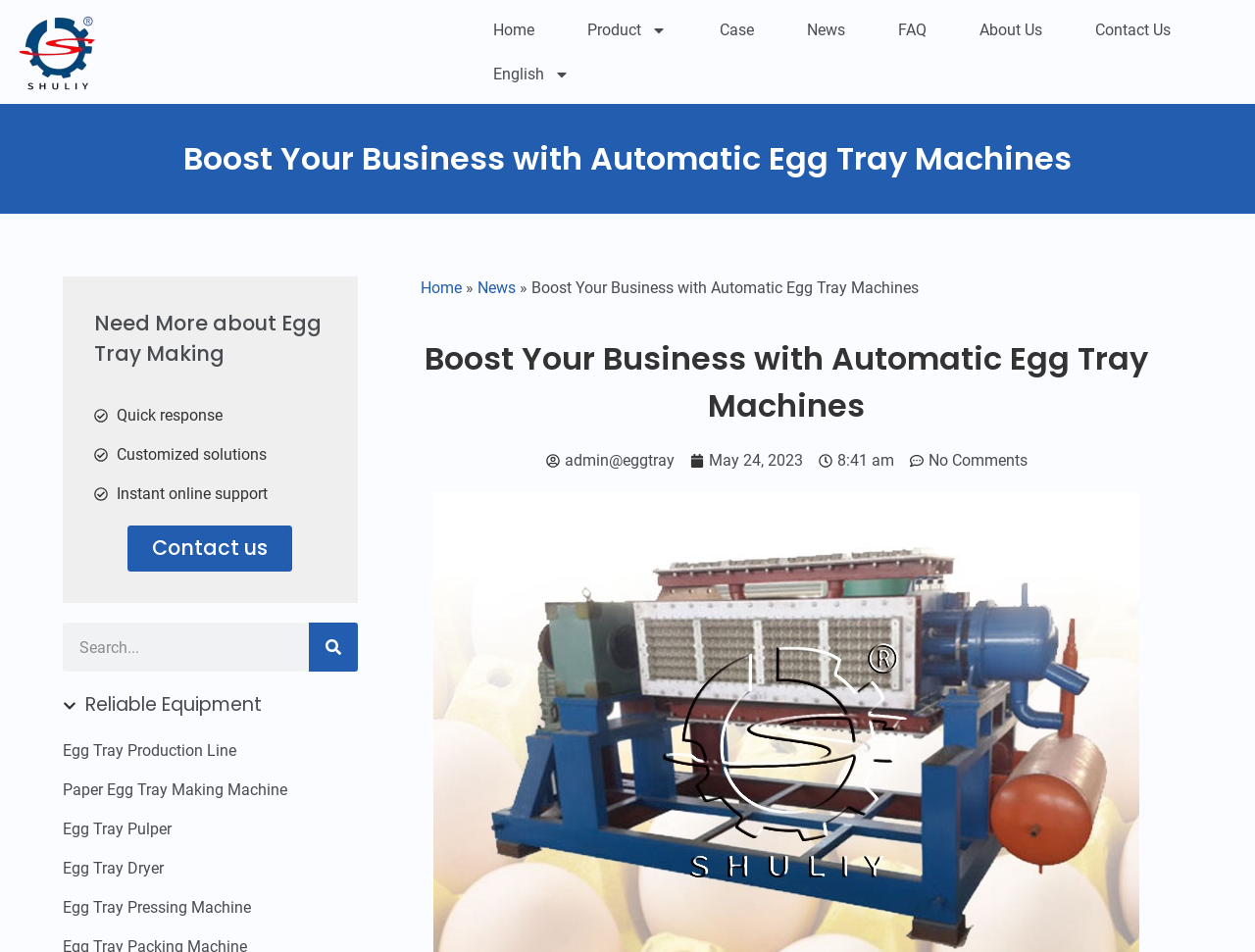Please reply to the following question with a single word or a short phrase:
What is the current time shown?

8:41 am